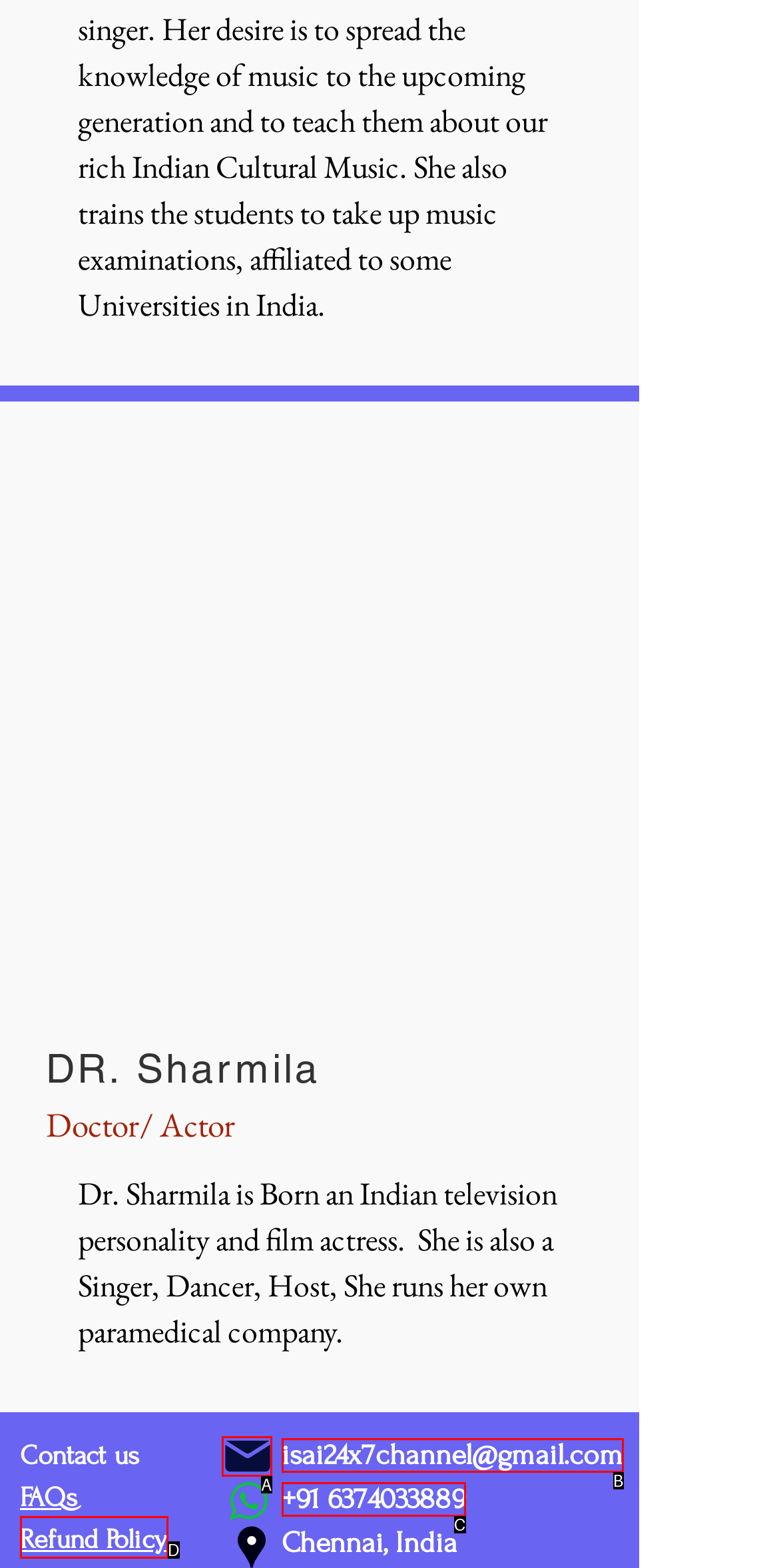Refer to the description: Refund Policy and choose the option that best fits. Provide the letter of that option directly from the options.

D